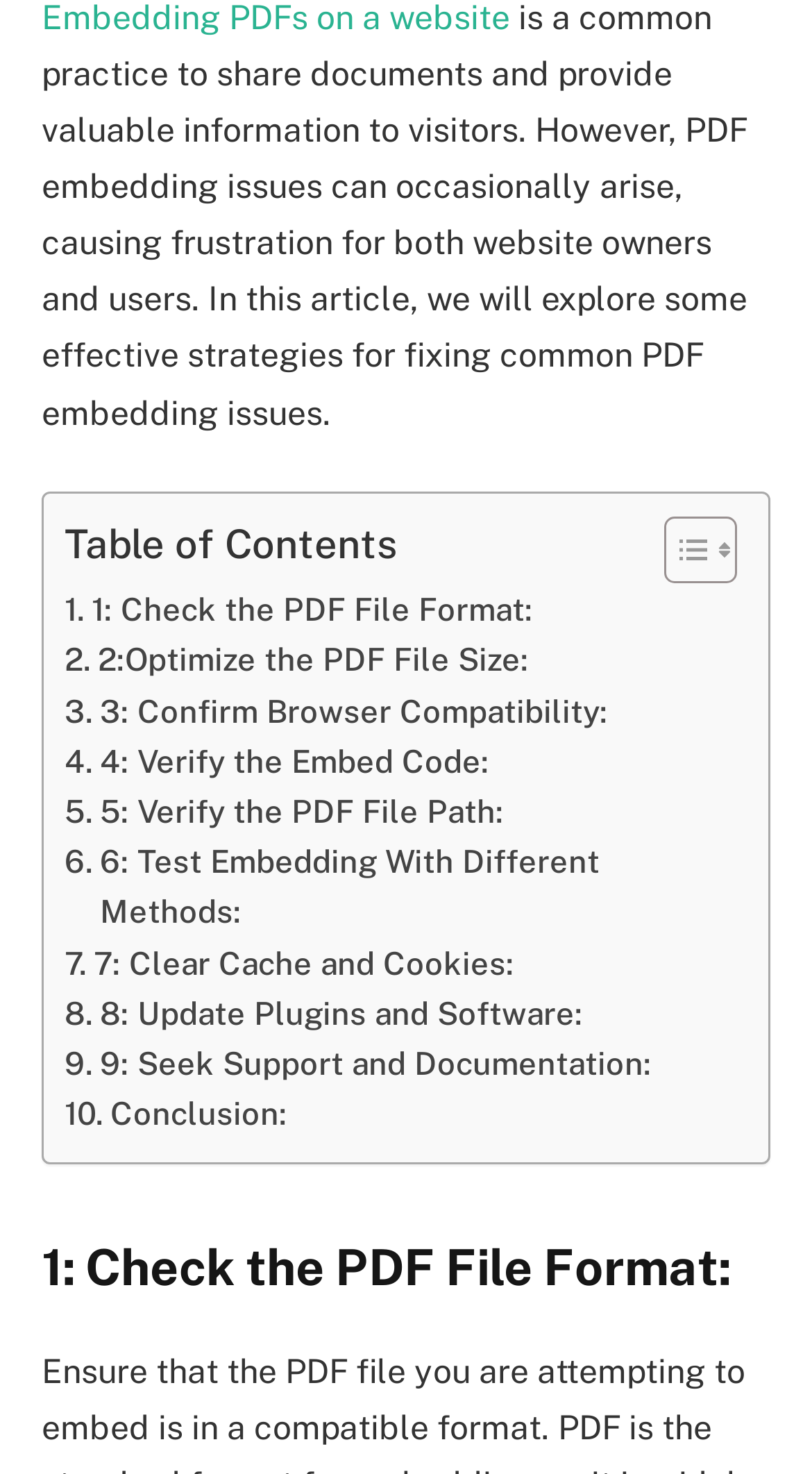Highlight the bounding box of the UI element that corresponds to this description: "7: Clear Cache and Cookies:".

[0.079, 0.637, 0.633, 0.671]